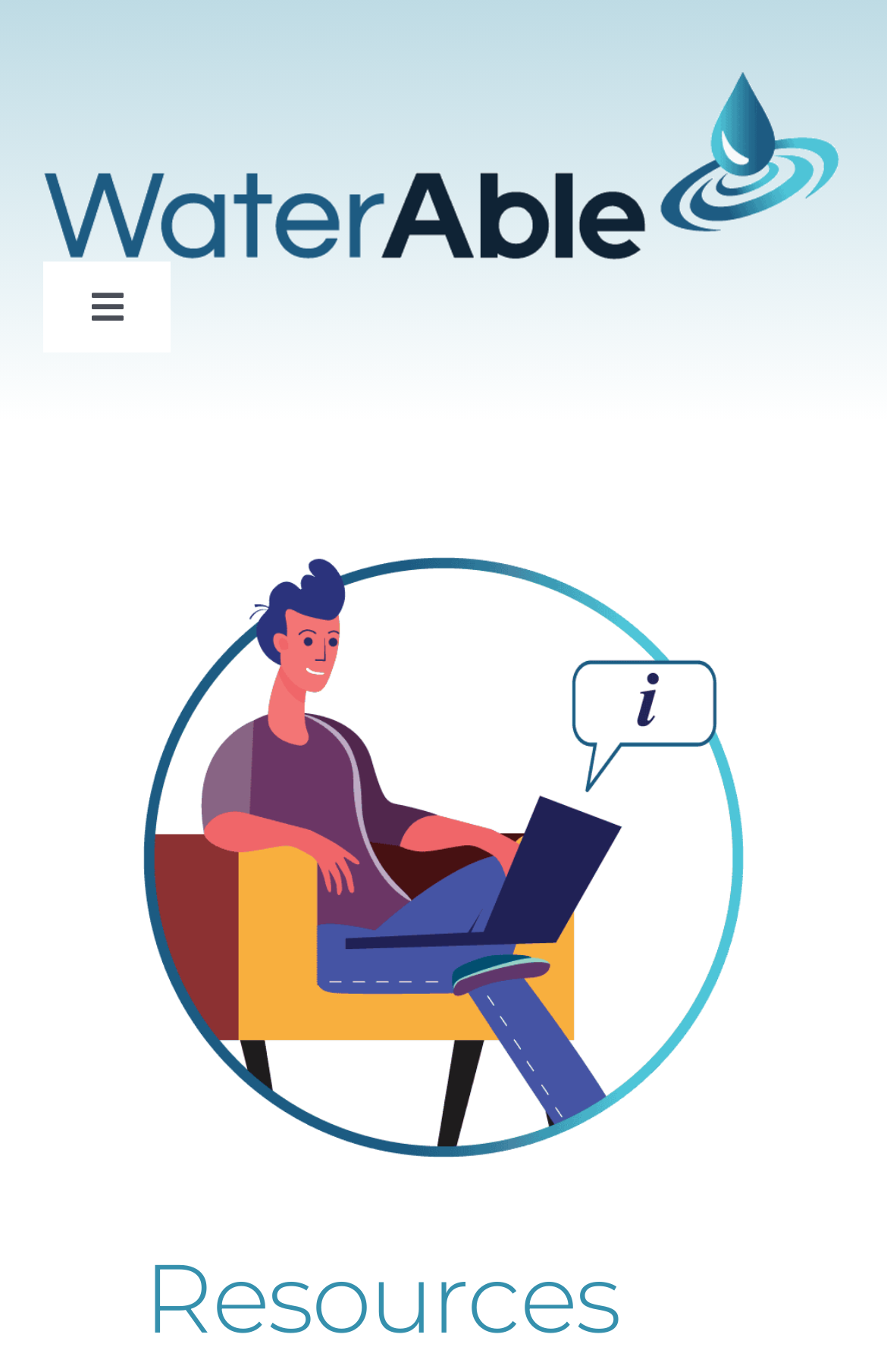What is the topic of the current page?
Answer the question with a single word or phrase by looking at the picture.

Resources